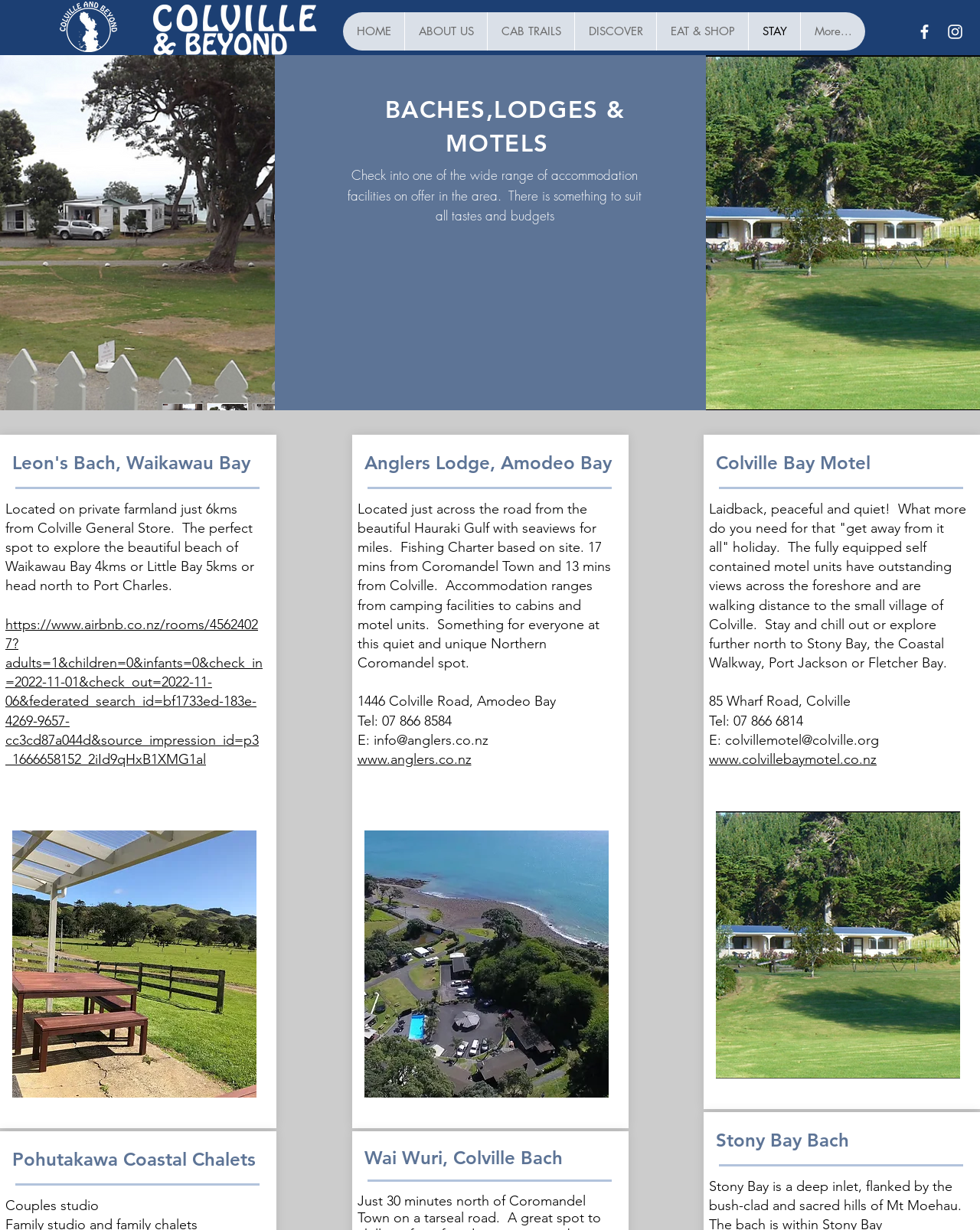Please answer the following question using a single word or phrase: 
What is the location of Anglers Lodge?

Amodeo Bay